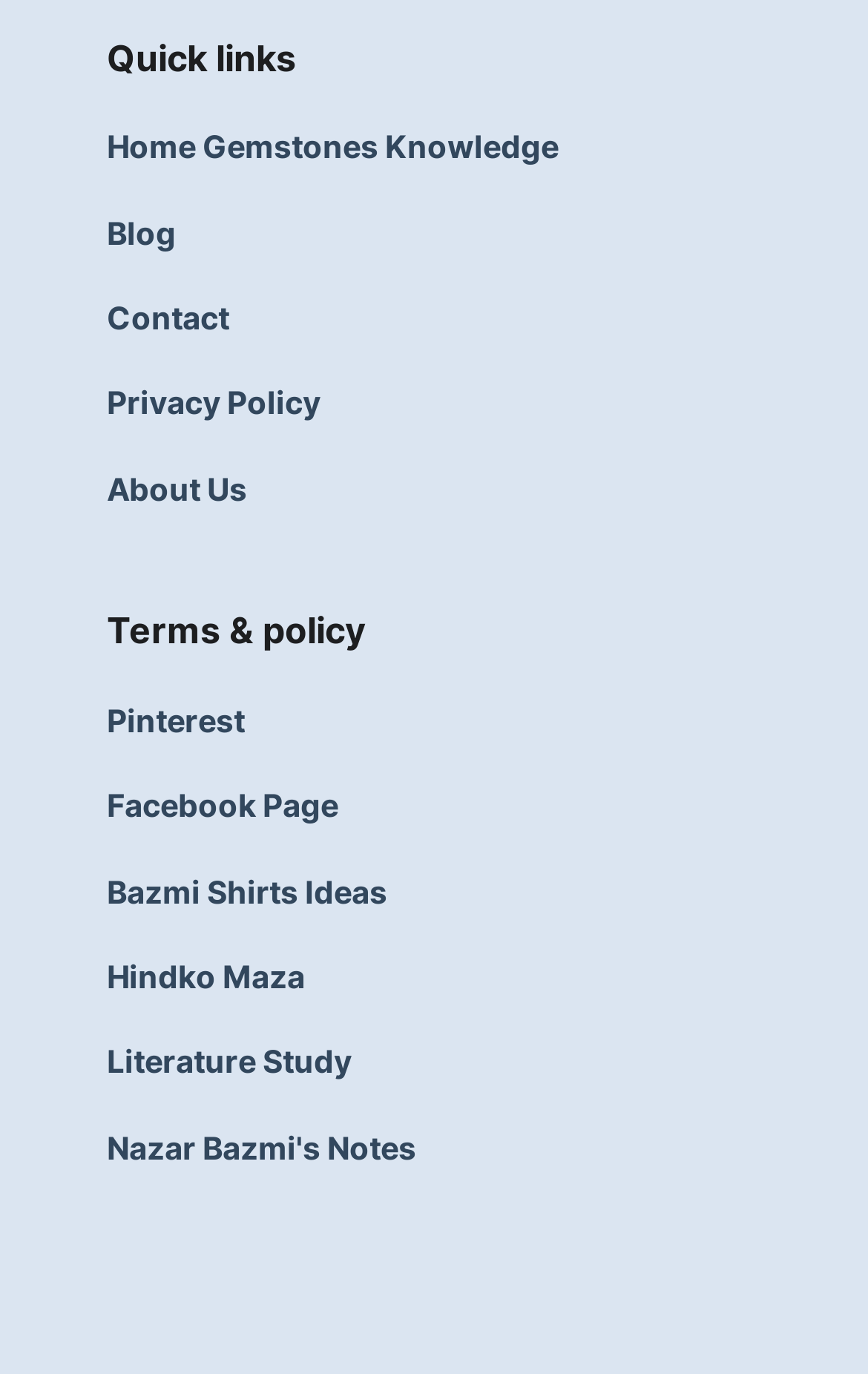What is the category of the 'Literature Study' link?
Look at the screenshot and respond with one word or a short phrase.

Study